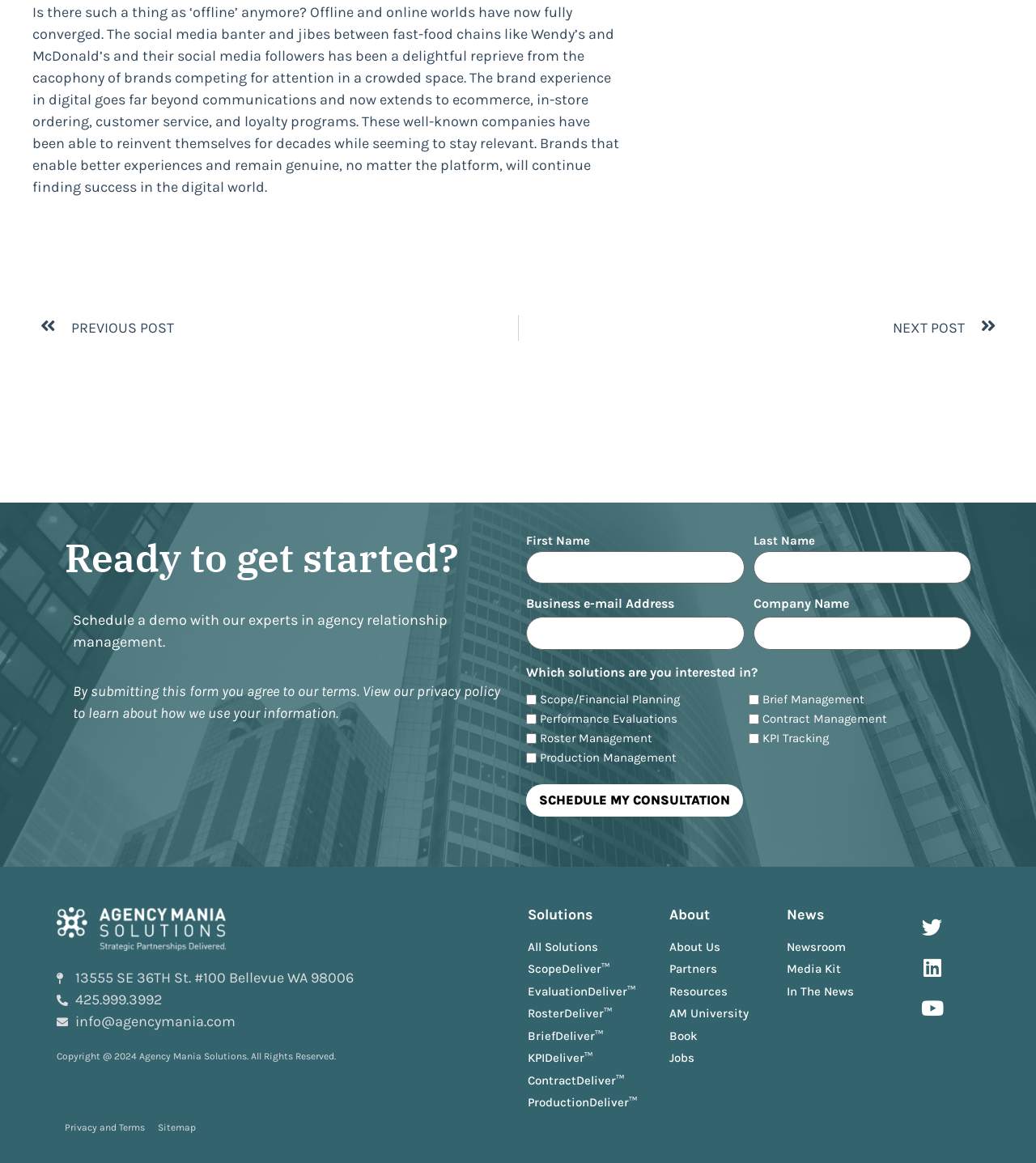Please predict the bounding box coordinates (top-left x, top-left y, bottom-right x, bottom-right y) for the UI element in the screenshot that fits the description: Contact

None